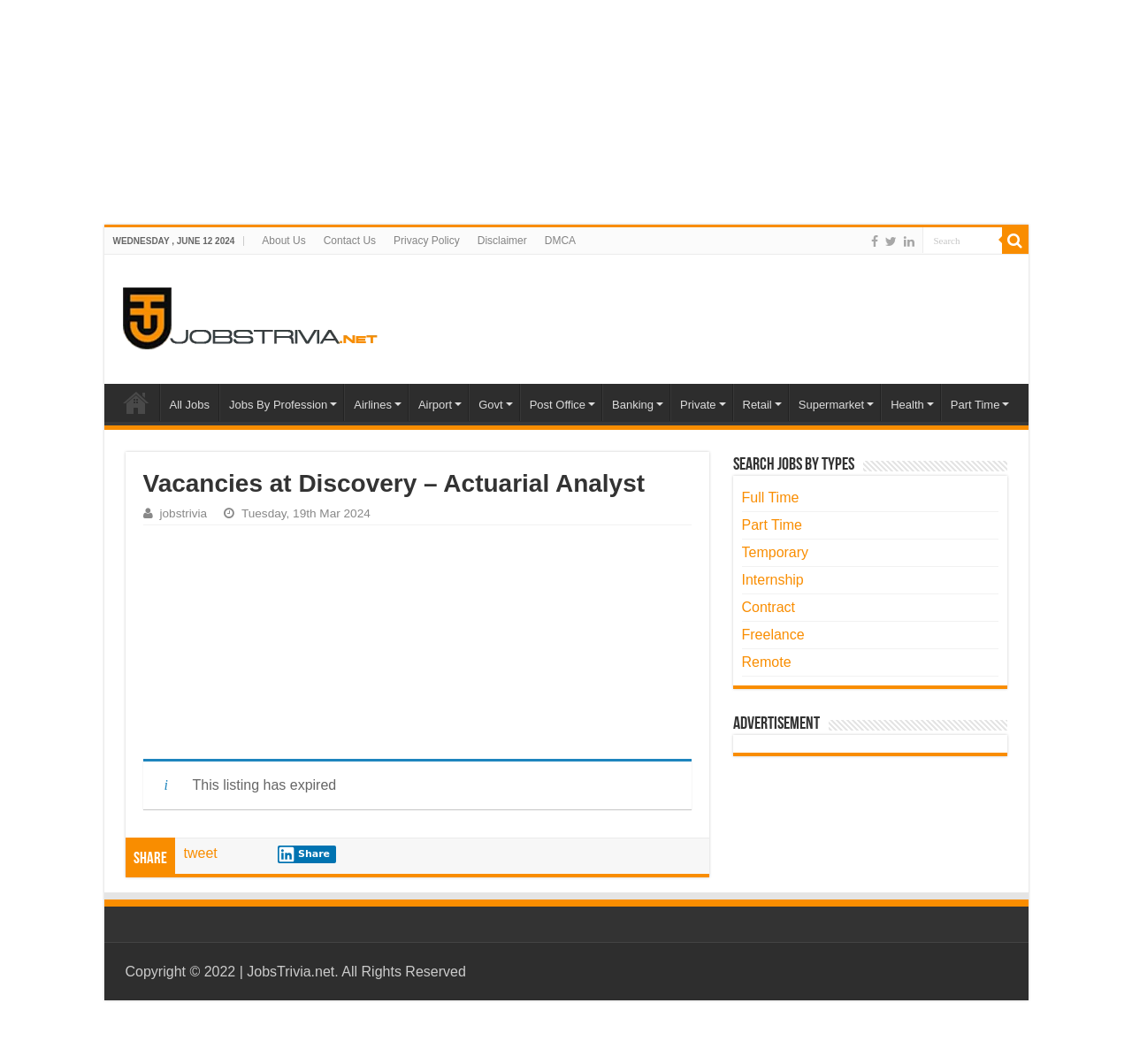Bounding box coordinates are to be given in the format (top-left x, top-left y, bottom-right x, bottom-right y). All values must be floating point numbers between 0 and 1. Provide the bounding box coordinate for the UI element described as: tweet

[0.162, 0.795, 0.192, 0.809]